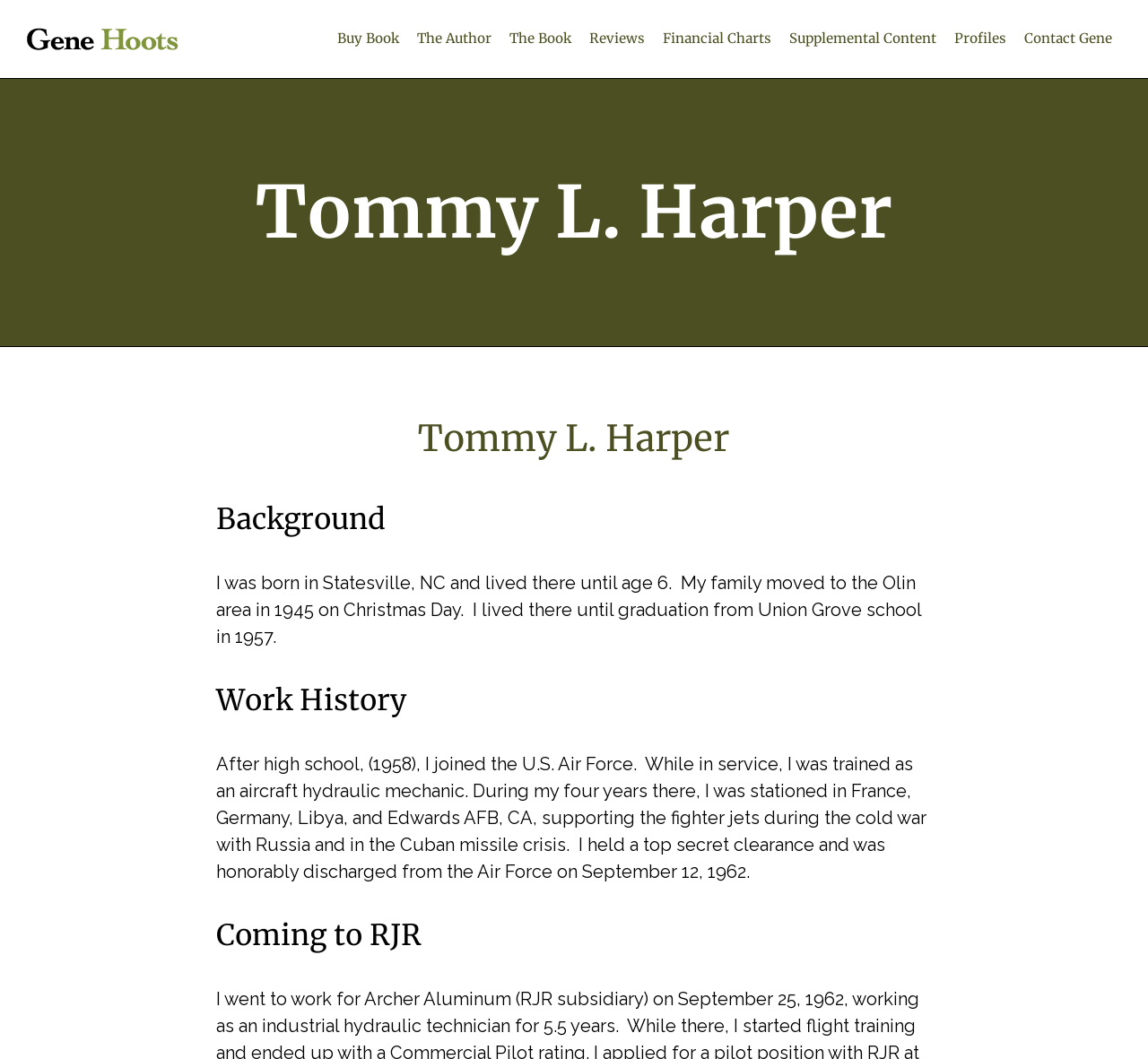Locate the bounding box coordinates of the clickable region to complete the following instruction: "Click the 'Going Down Tobacco Road Gene Hoots Logo' link."

[0.023, 0.026, 0.155, 0.047]